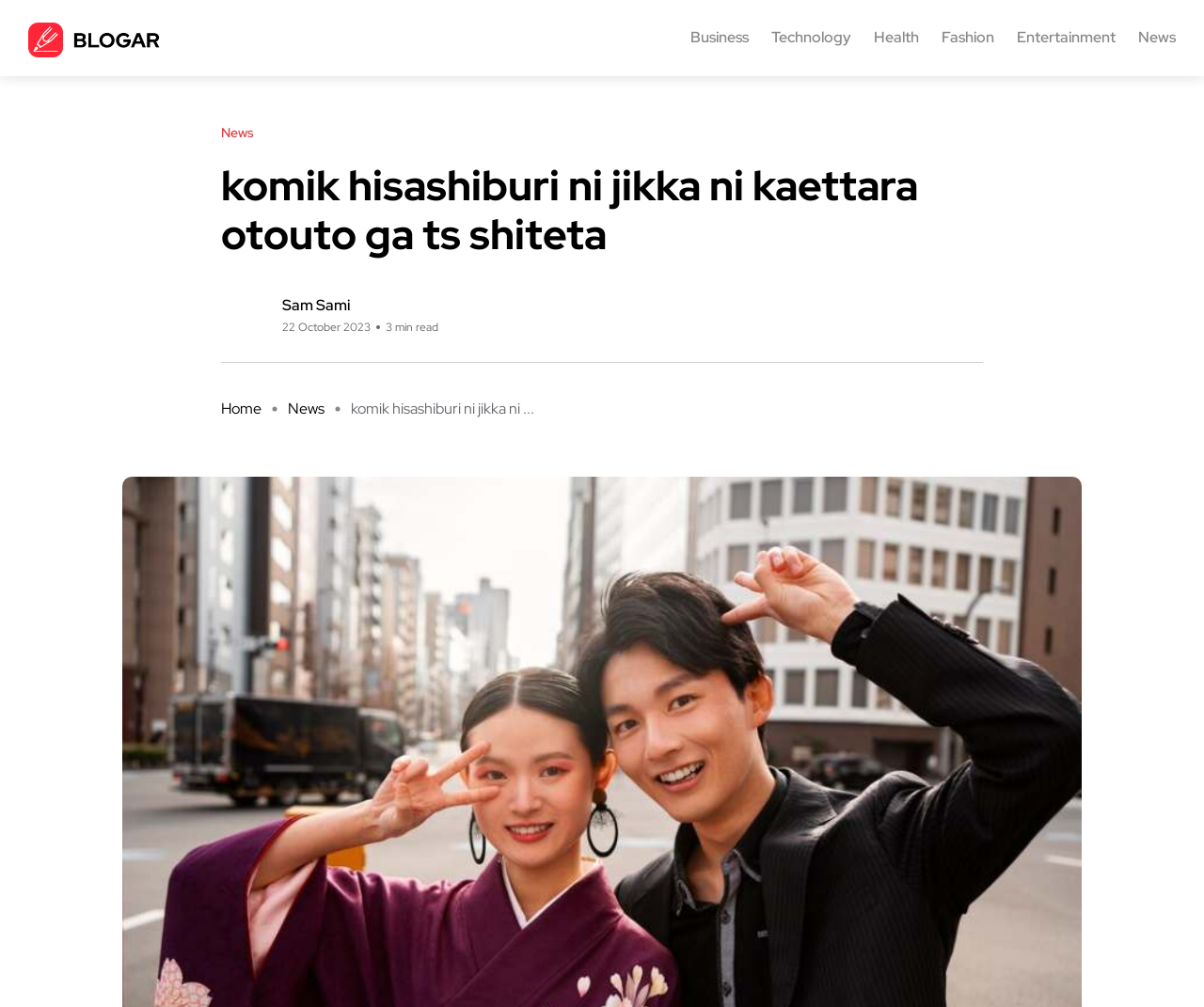Please find the bounding box coordinates (top-left x, top-left y, bottom-right x, bottom-right y) in the screenshot for the UI element described as follows: Sam Sami

[0.234, 0.294, 0.364, 0.313]